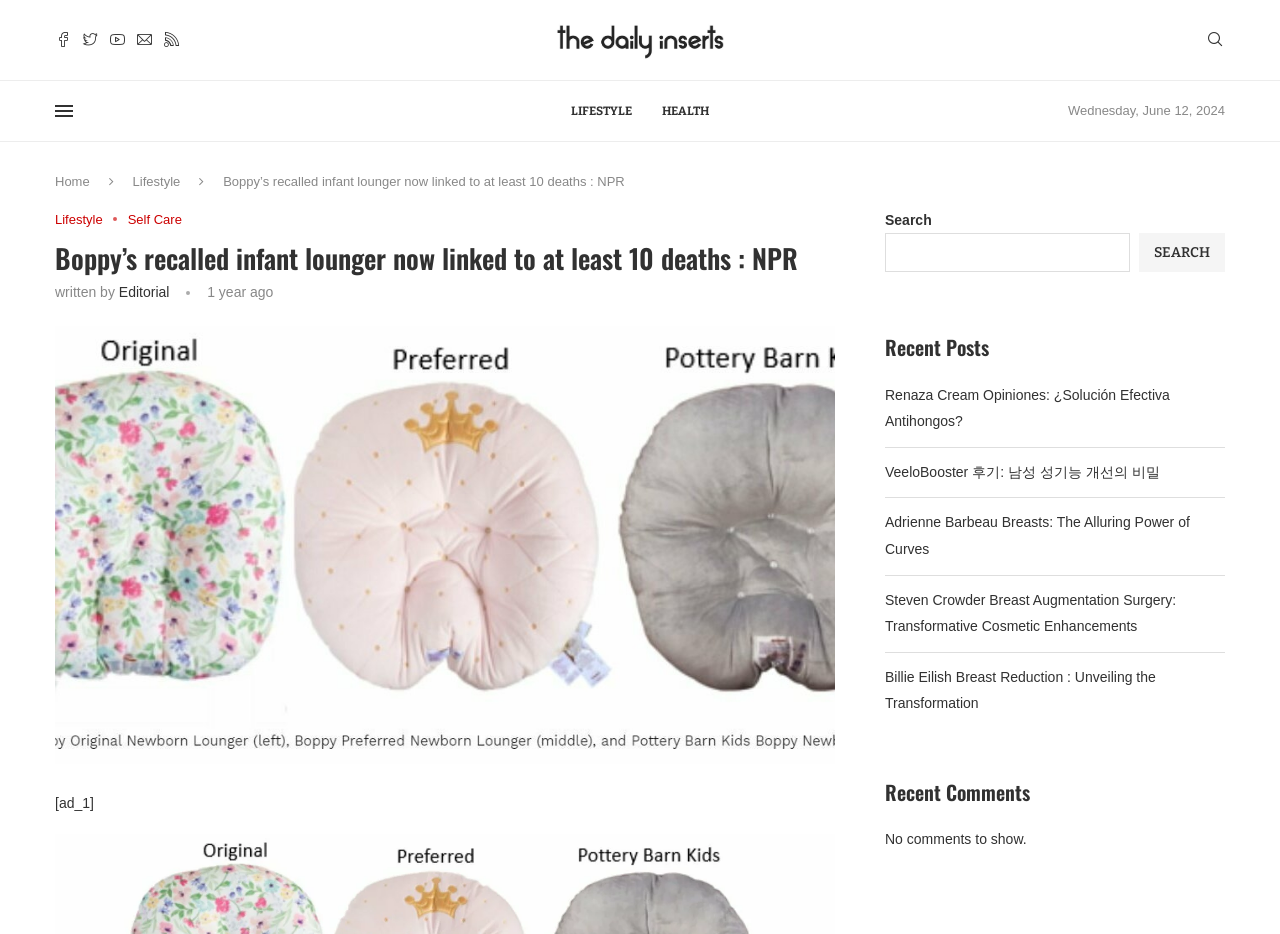Please specify the bounding box coordinates of the clickable region necessary for completing the following instruction: "Search for something". The coordinates must consist of four float numbers between 0 and 1, i.e., [left, top, right, bottom].

[0.691, 0.249, 0.883, 0.291]